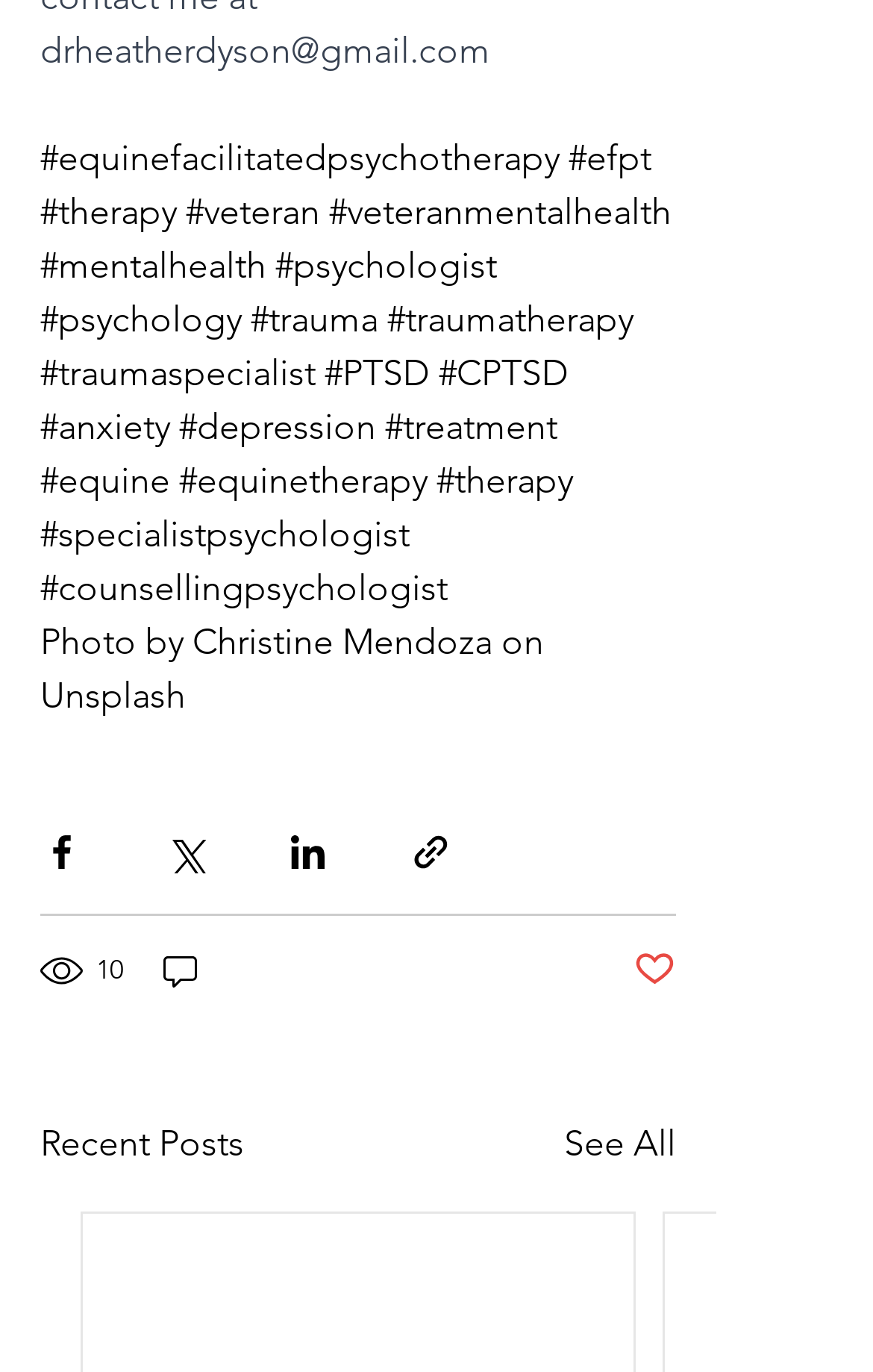Extract the bounding box of the UI element described as: "aria-label="Share via Twitter"".

[0.187, 0.605, 0.236, 0.636]